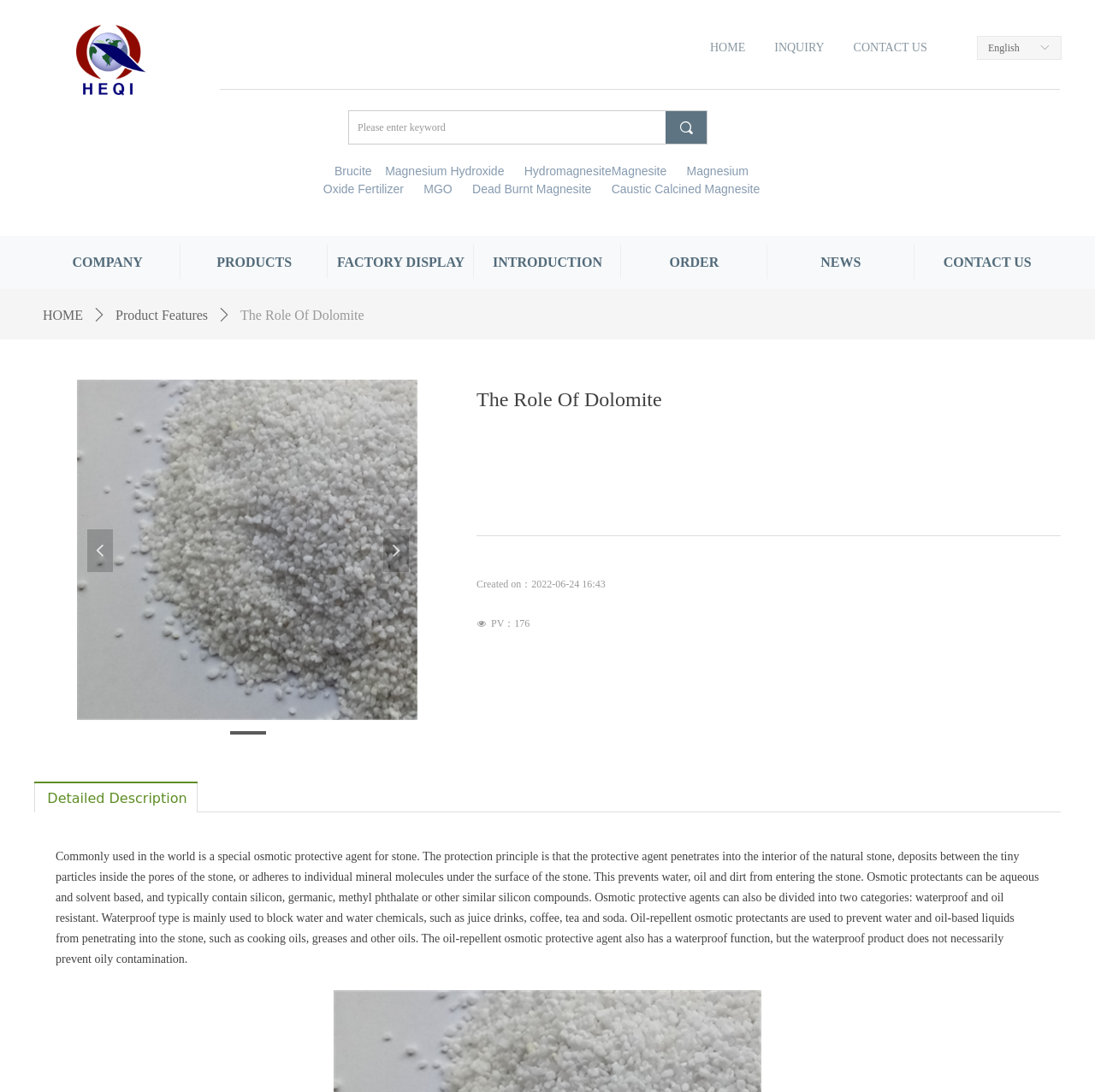What type of products does the company offer?
Answer the question with a detailed and thorough explanation.

I found this information by looking at the static text element on the webpage, which lists various products such as Brucite, Magnesium Hydroxide, Hydromagnesite, Magnesite, Magnesium Oxide Fertilizer, MGO, Dead Burnt Magnesite, and Caustic Calcined Magnesite. This suggests that the company offers a range of products related to these materials.